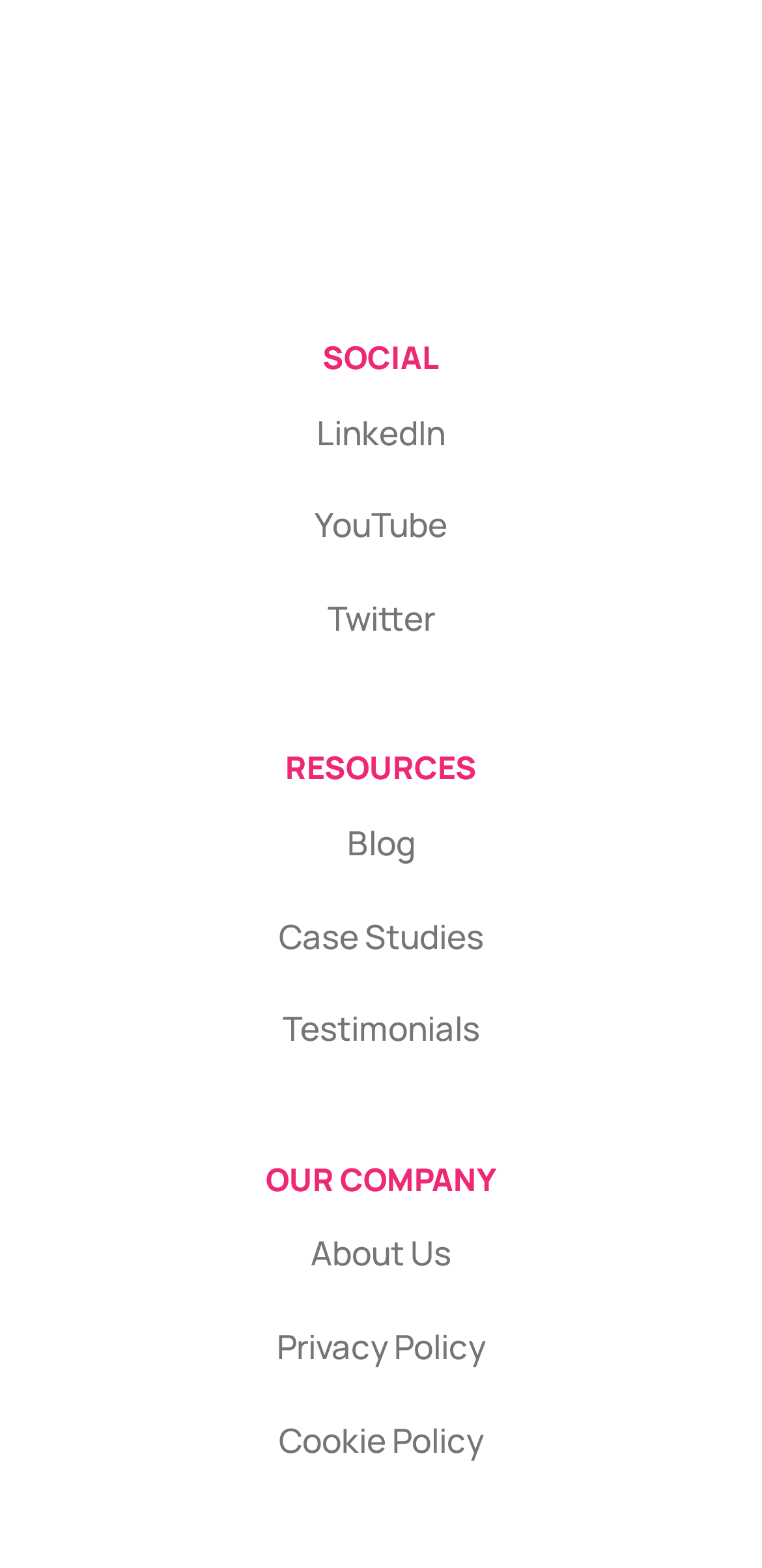Find the UI element described as: "YouTube" and predict its bounding box coordinates. Ensure the coordinates are four float numbers between 0 and 1, [left, top, right, bottom].

[0.413, 0.32, 0.587, 0.349]